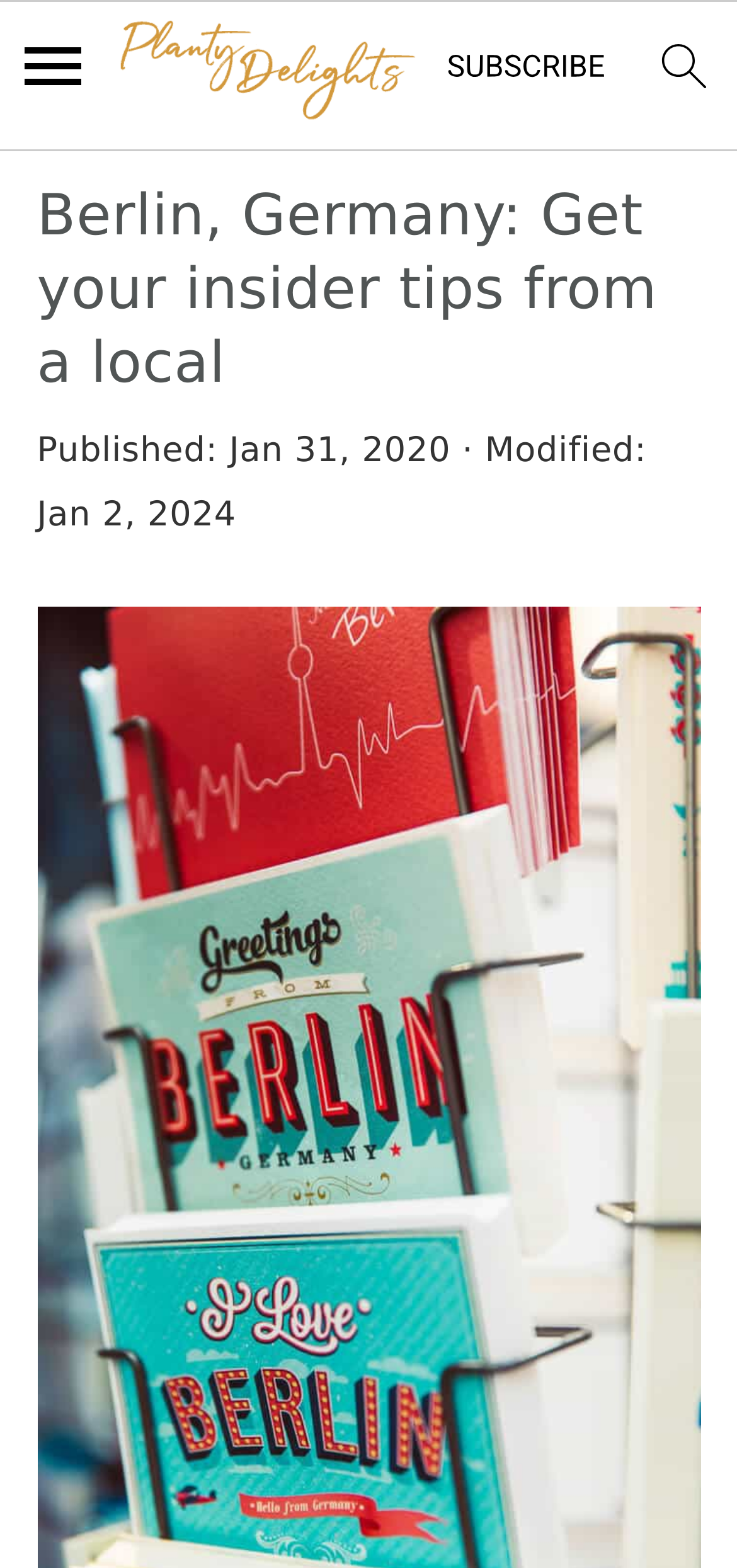Offer a detailed explanation of the webpage layout and contents.

The webpage is about insider tips for traveling to Berlin, Germany. At the top left corner, there are three links: "Skip to primary navigation", "Skip to main content", and "Skip to primary sidebar". Next to these links, there is a menu icon. 

To the right of the menu icon, there is a link to go to the homepage, accompanied by an image. On the right side of the page, there are two more links: "subscribe" with an image, and a "search icon" with an image.

Below these top elements, there is a large header section that spans almost the entire width of the page. Within this header, there is a heading that reads "Berlin, Germany: Get your insider tips from a local". Below the heading, there is a published date "Jan 31, 2020" and a modified date "Jan 2, 2024".